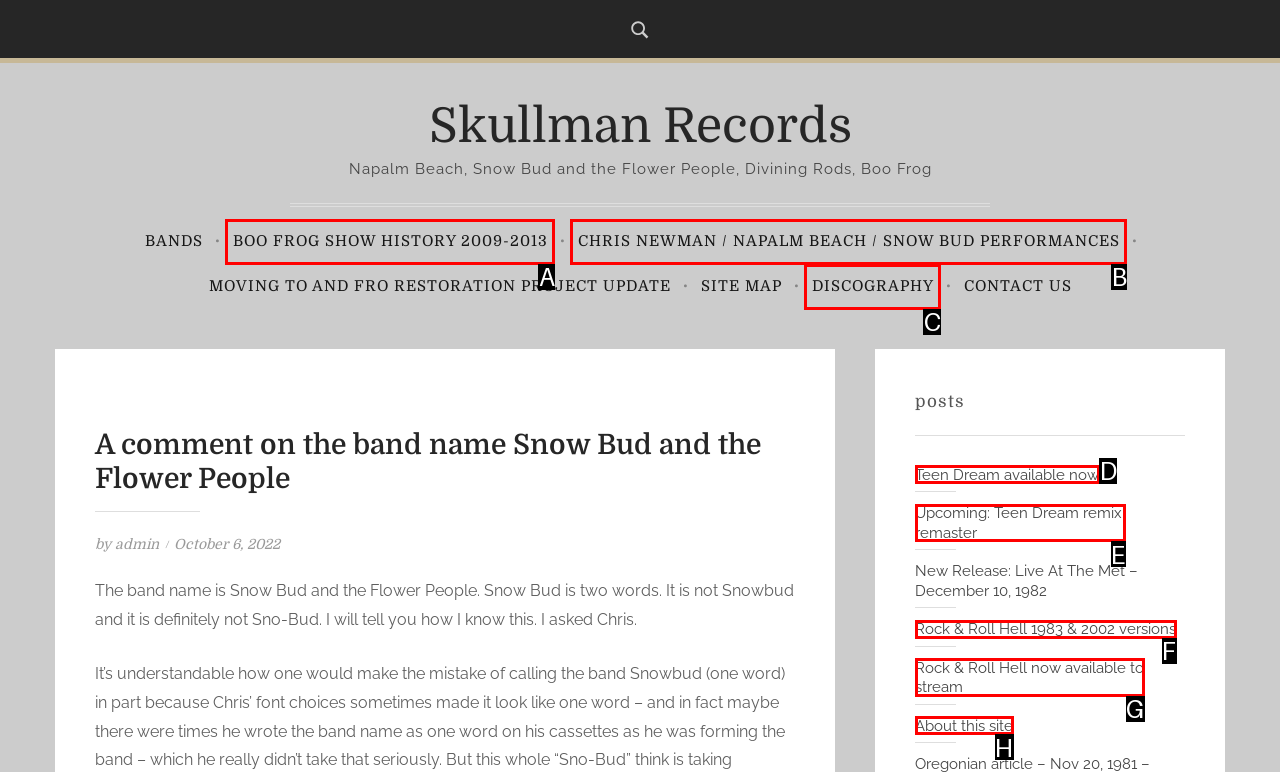Tell me which one HTML element I should click to complete this task: Check out the latest post Answer with the option's letter from the given choices directly.

D